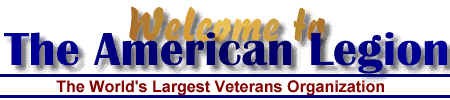Explain the image with as much detail as possible.

The image features a welcoming banner for The American Legion, prominently displaying the text "Welcome to The American Legion" in bold, blue letters. Below the main title, a tagline reads "The World's Largest Veterans Organization," enhancing the organization's identity. The design incorporates a classic, patriotic color scheme, with the warm gold of "Welcome" contrasting against the strong blue of the main title and the red in the tagline, underscoring The American Legion's commitment to serving veterans and their communities. This visual representation serves not only as an introduction to the organization but also as a rallying point for veterans and supporters alike.